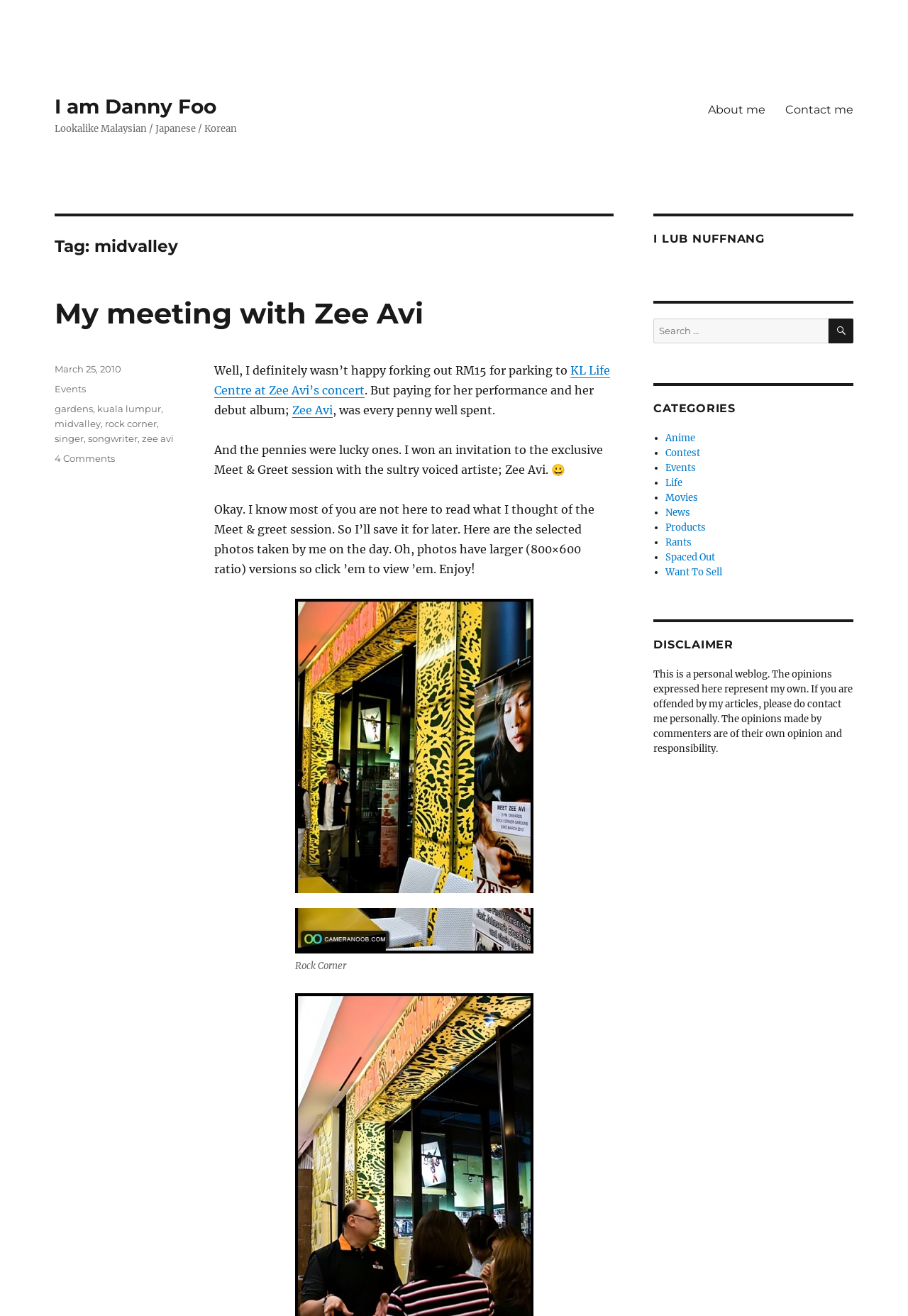Identify the coordinates of the bounding box for the element that must be clicked to accomplish the instruction: "View the 'My meeting with Zee Avi' post".

[0.06, 0.225, 0.467, 0.251]